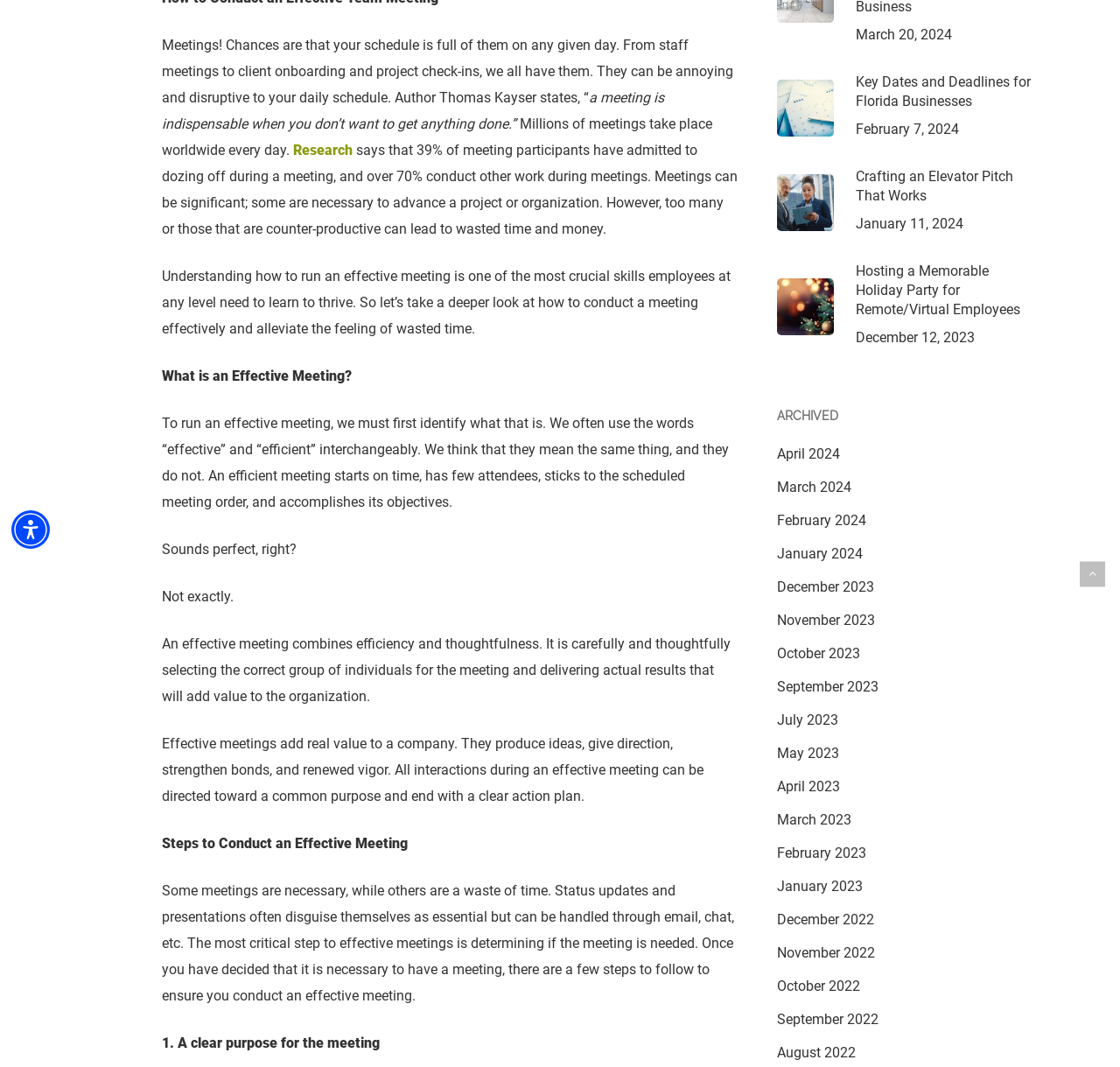Determine the bounding box for the HTML element described here: "aria-label="Accessibility Menu" title="Accessibility Menu"". The coordinates should be given as [left, top, right, bottom] with each number being a float between 0 and 1.

[0.01, 0.478, 0.045, 0.514]